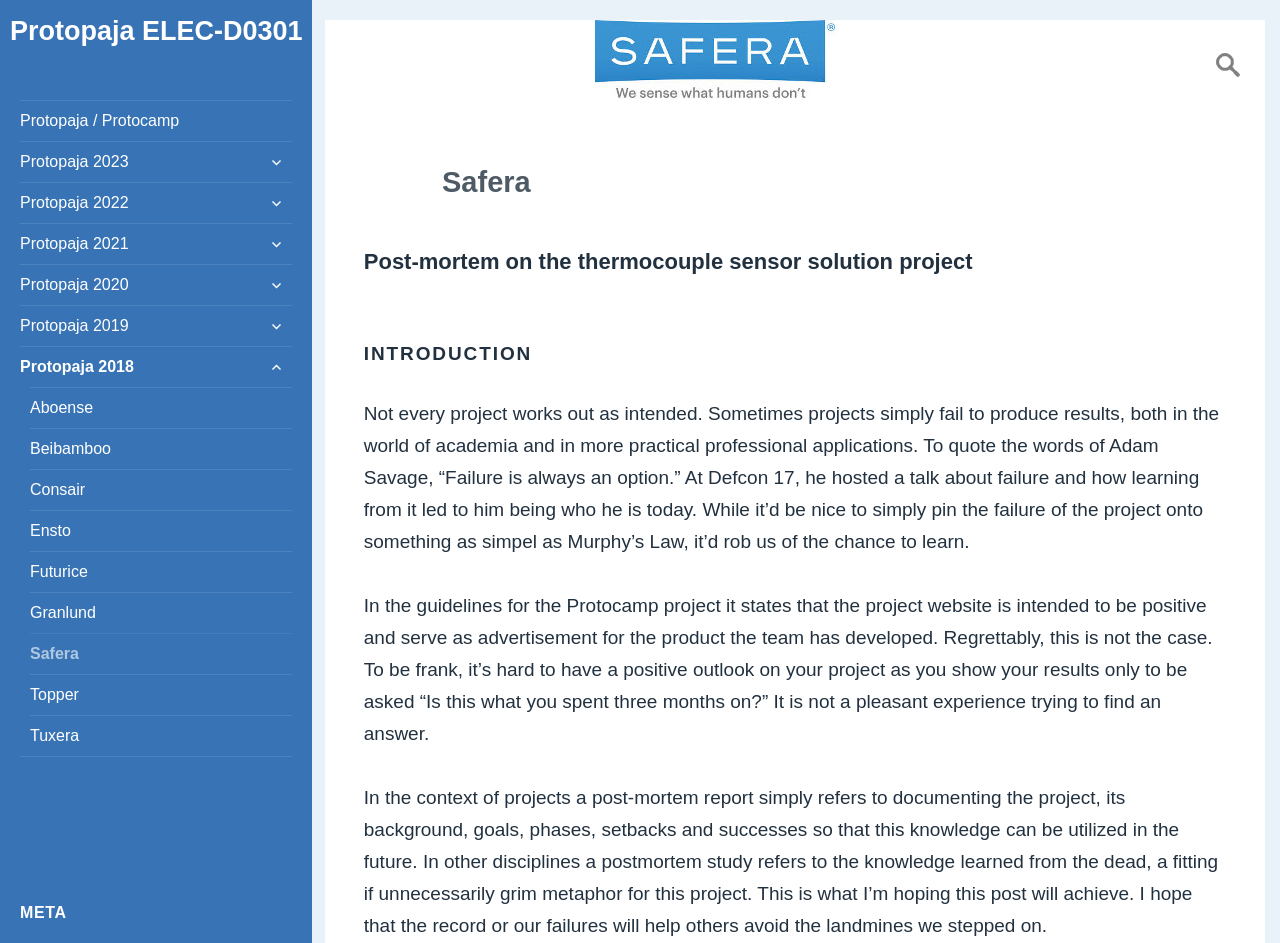Answer the question using only a single word or phrase: 
Who is quoted in the text?

Adam Savage